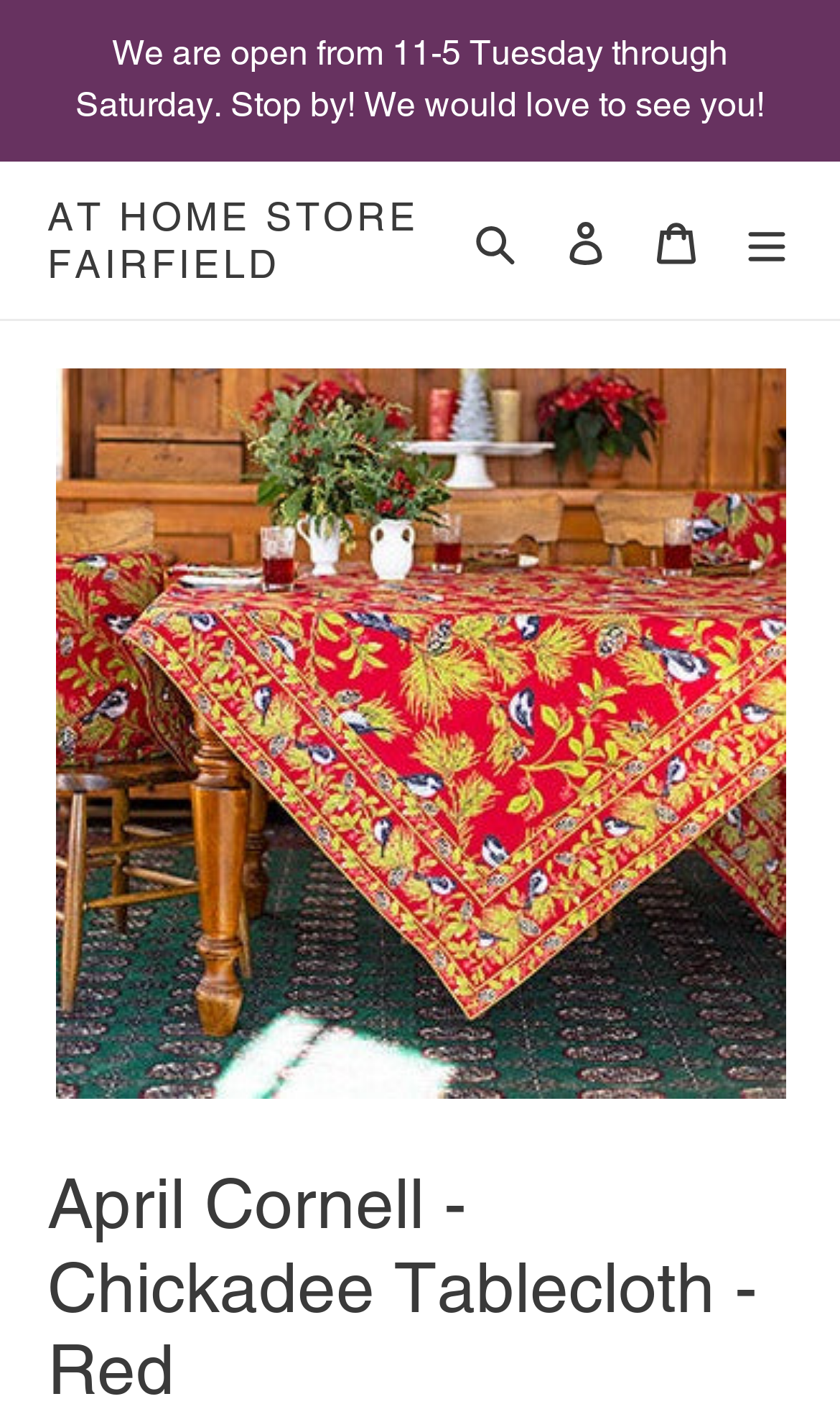Find the headline of the webpage and generate its text content.

April Cornell - Chickadee Tablecloth - Red